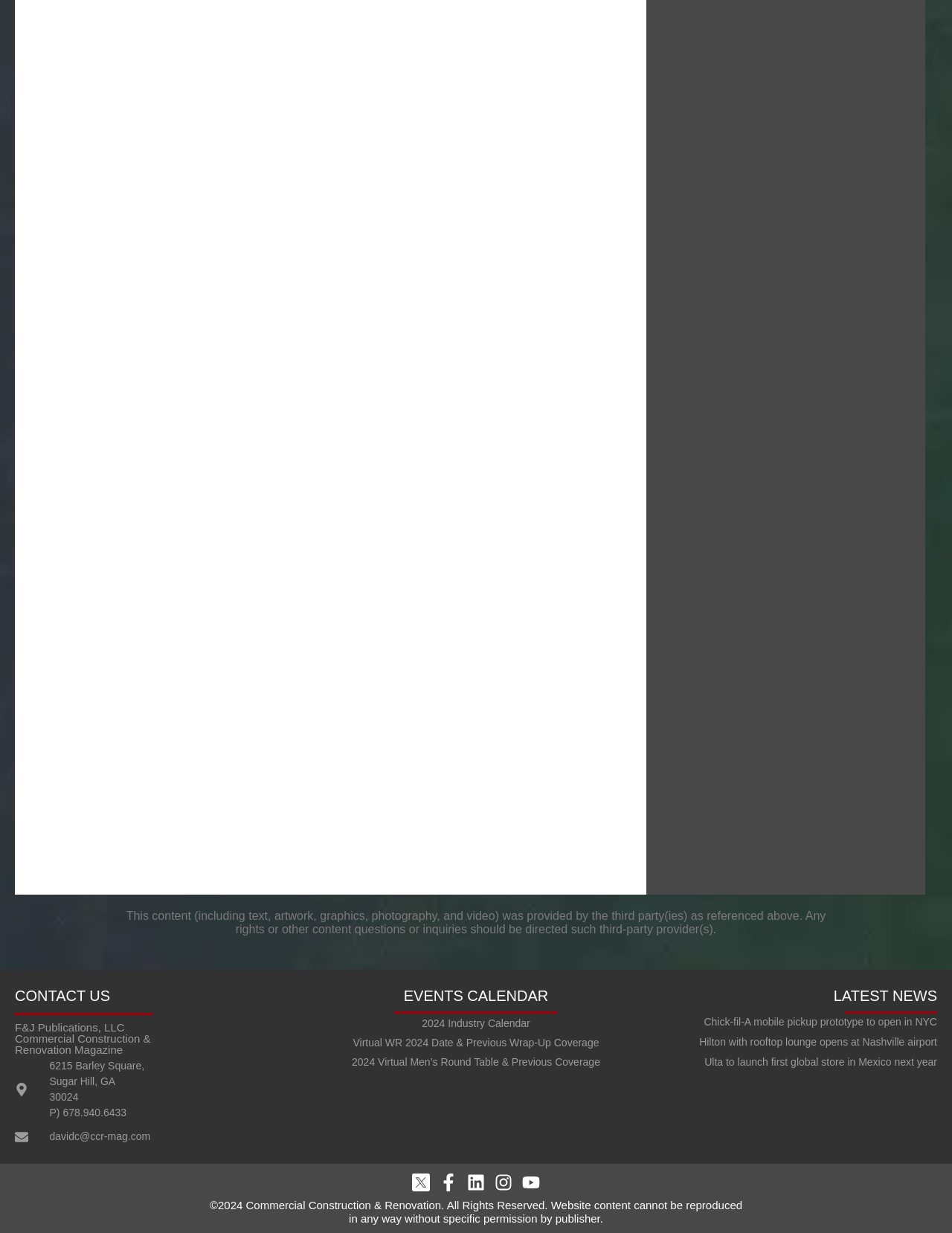Determine the bounding box coordinates for the HTML element mentioned in the following description: "2024 Industry Calendar". The coordinates should be a list of four floats ranging from 0 to 1, represented as [left, top, right, bottom].

[0.37, 0.824, 0.63, 0.837]